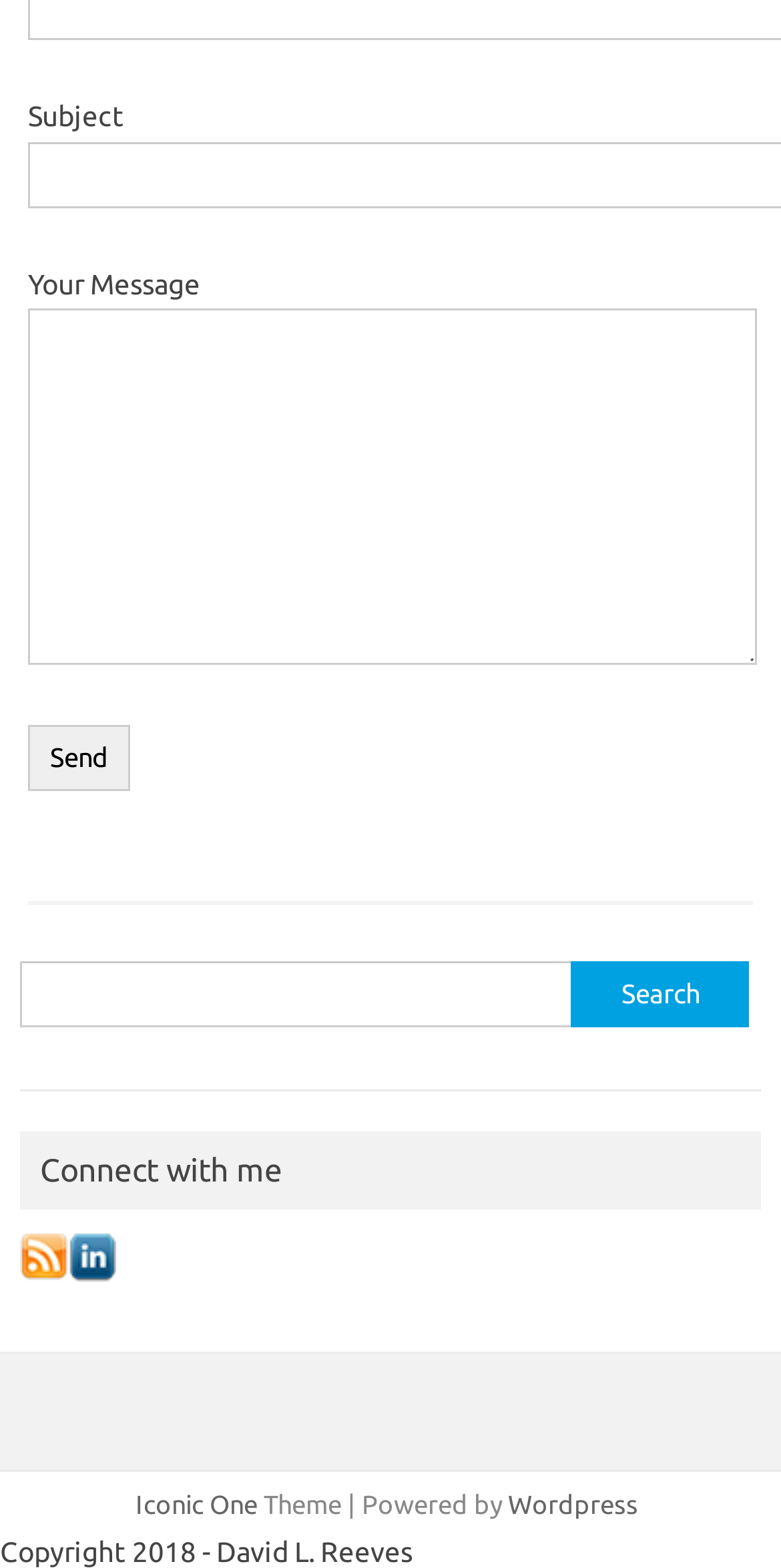Kindly respond to the following question with a single word or a brief phrase: 
How many sections are there in the webpage?

Three